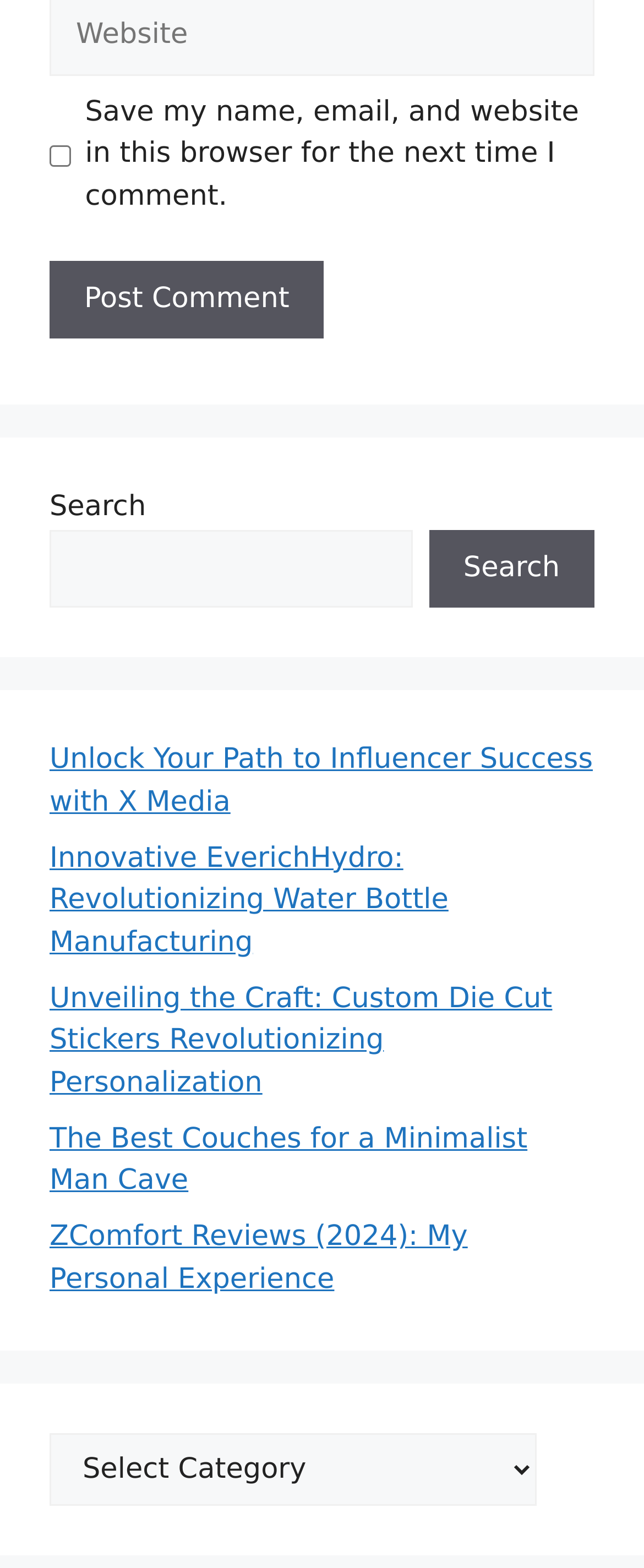Using the description "parent_node: Search name="s"", predict the bounding box of the relevant HTML element.

[0.077, 0.338, 0.64, 0.388]